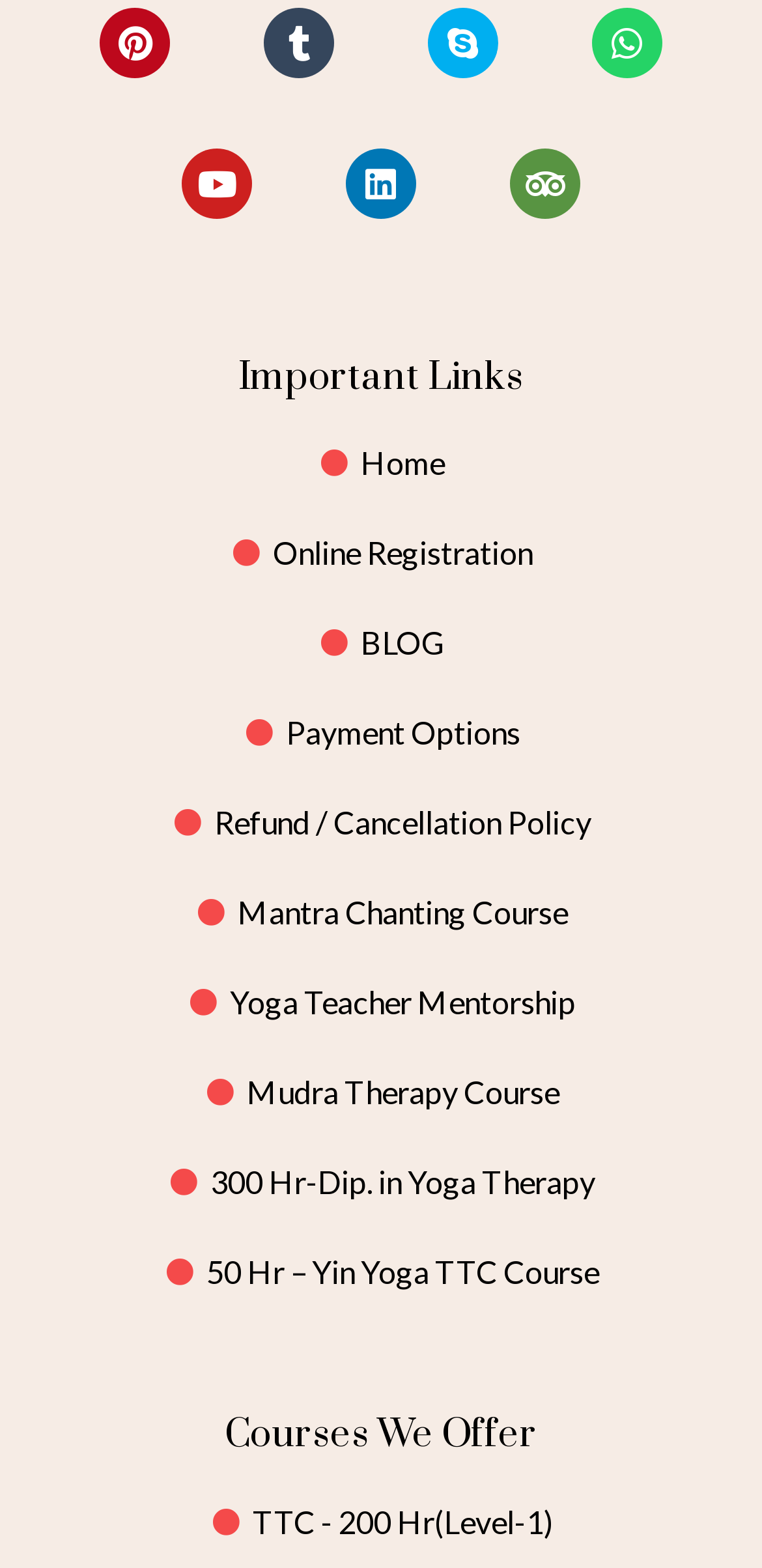What is the second link under 'Important Links'?
Refer to the image and give a detailed answer to the question.

Looking at the links under the 'Important Links' heading, we can see that the second link is 'Online Registration'.